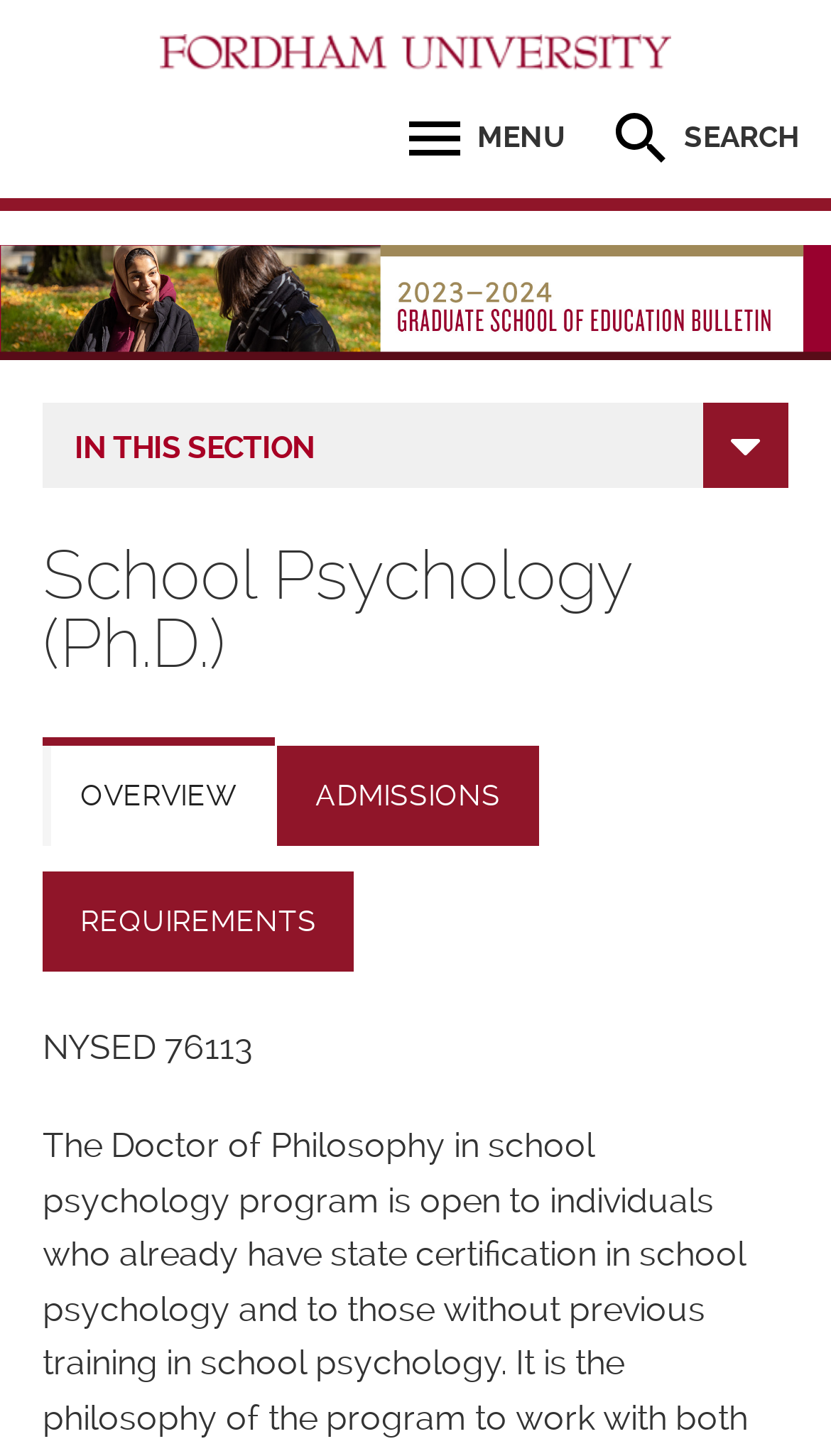How many tabs are available in the page content?
Give a one-word or short phrase answer based on the image.

3